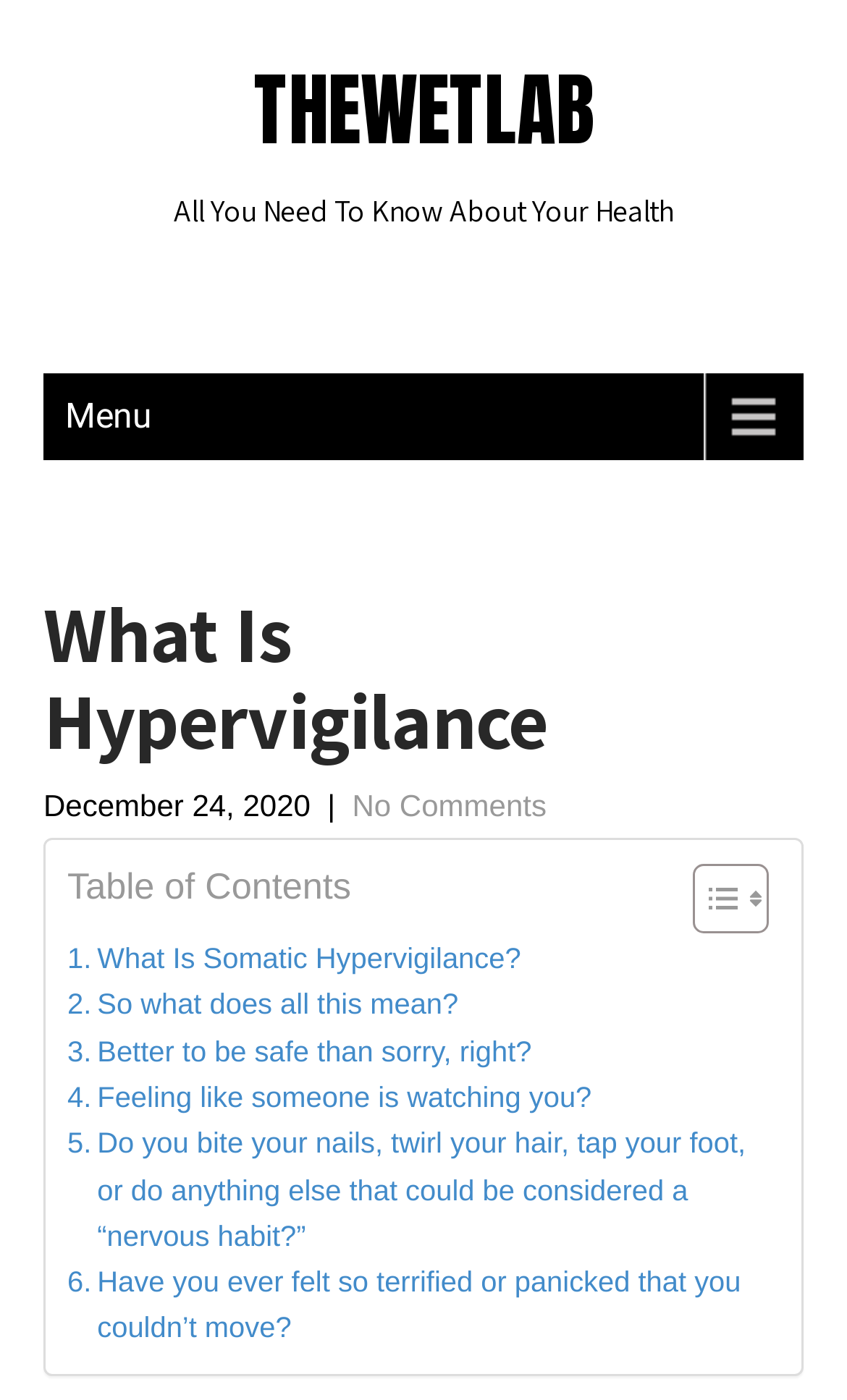Please provide a detailed answer to the question below based on the screenshot: 
What is the name of the website?

I found the name of the website by looking at the heading 'THEWETLAB' which is located at the top of the webpage.